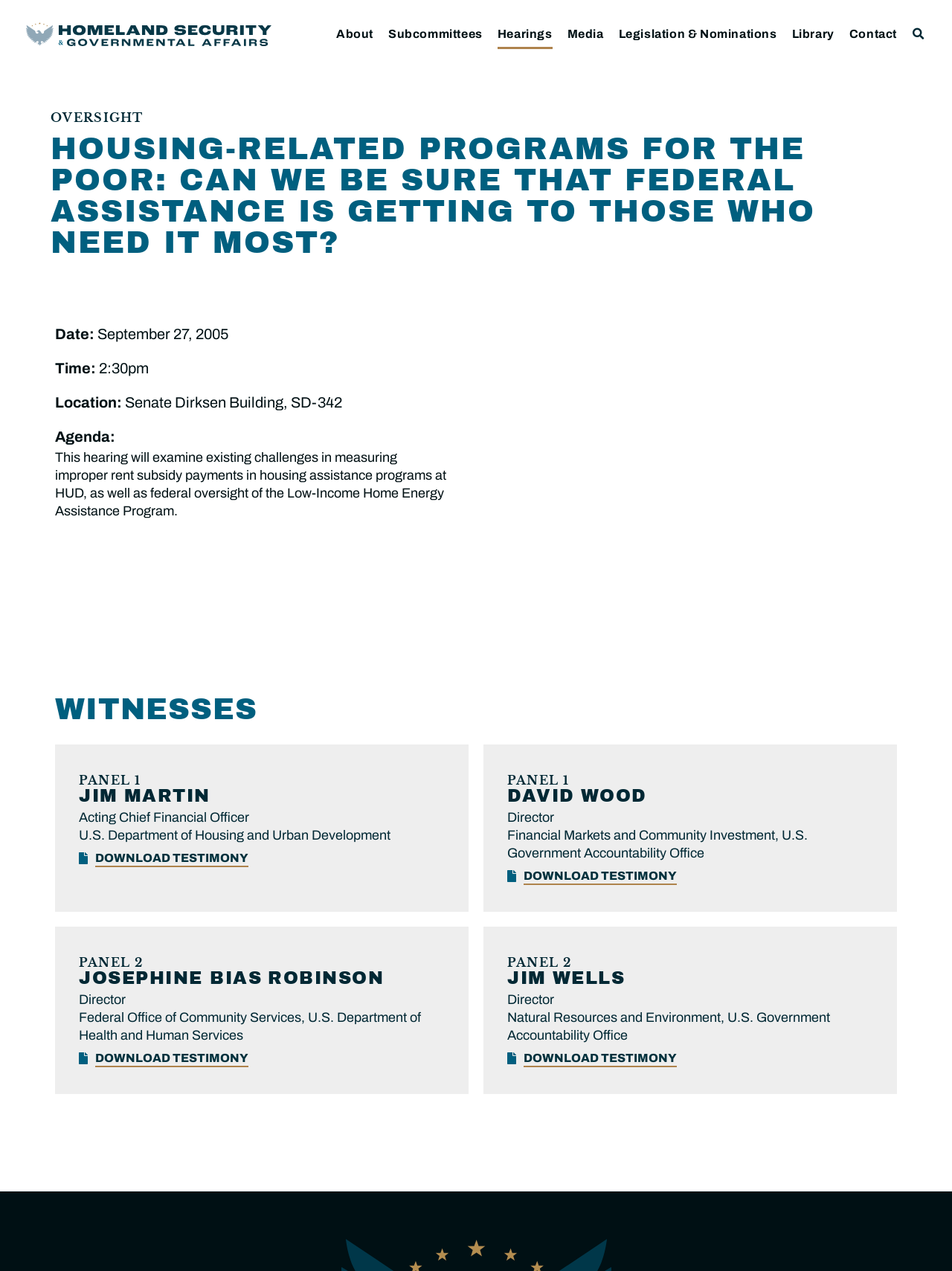What time is the hearing scheduled to start?
From the image, provide a succinct answer in one word or a short phrase.

2:30pm